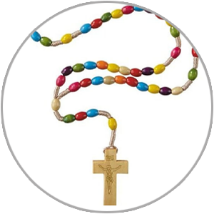What is the purpose of the rosary?
Carefully examine the image and provide a detailed answer to the question.

According to the caption, the rosary serves as a meditation aid, guiding users through prayers while reflecting on the life of Christ, which implies that its primary purpose is to facilitate meditation and prayer.